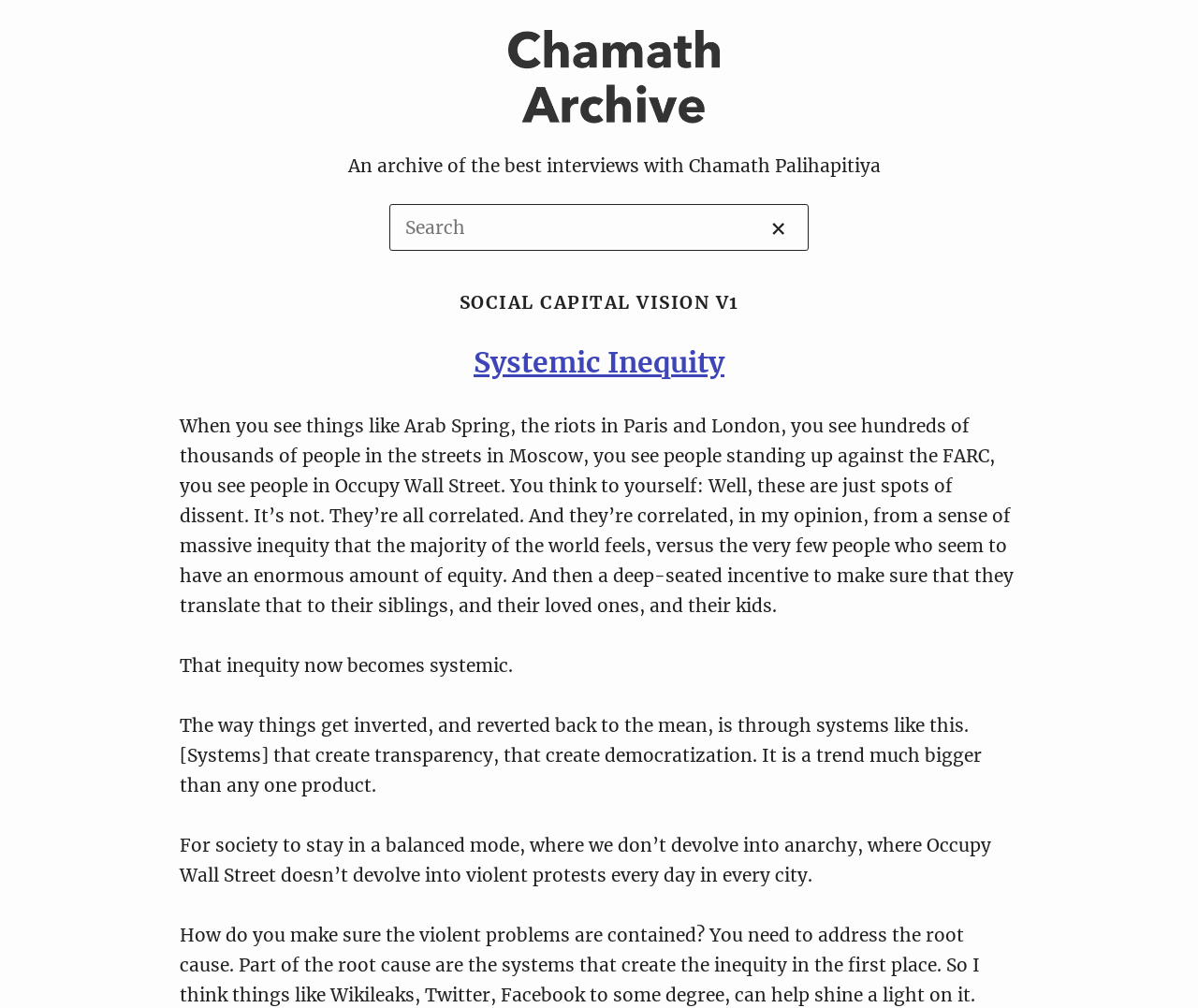Describe the entire webpage, focusing on both content and design.

This webpage is an archive of interviews with Chamath Palihapitiya, a prominent figure in the tech industry. At the top left corner, there is a link to "Skip to content". Below it, there is a layout table that spans most of the width of the page. Within this table, there are several elements arranged horizontally. On the left, there is a link to "Home" accompanied by an image of "Chamath Archive". To the right of this, there is a static text element displaying the title "An archive of the best interviews with Chamath Palihapitiya". 

Further to the right, there is a search textbox with a "×" link next to it. Below the search box, there are two headings: "SOCIAL CAPITAL VISION V1" and "Systemic Inequity". The latter heading is followed by a link to "Systemic Inequity" and four blocks of static text that appear to be quotes or excerpts from an interview. These text blocks are arranged vertically and occupy most of the page's height. The text discusses topics such as systemic inequity, Occupy Wall Street, and the role of technology in promoting transparency and democratization.